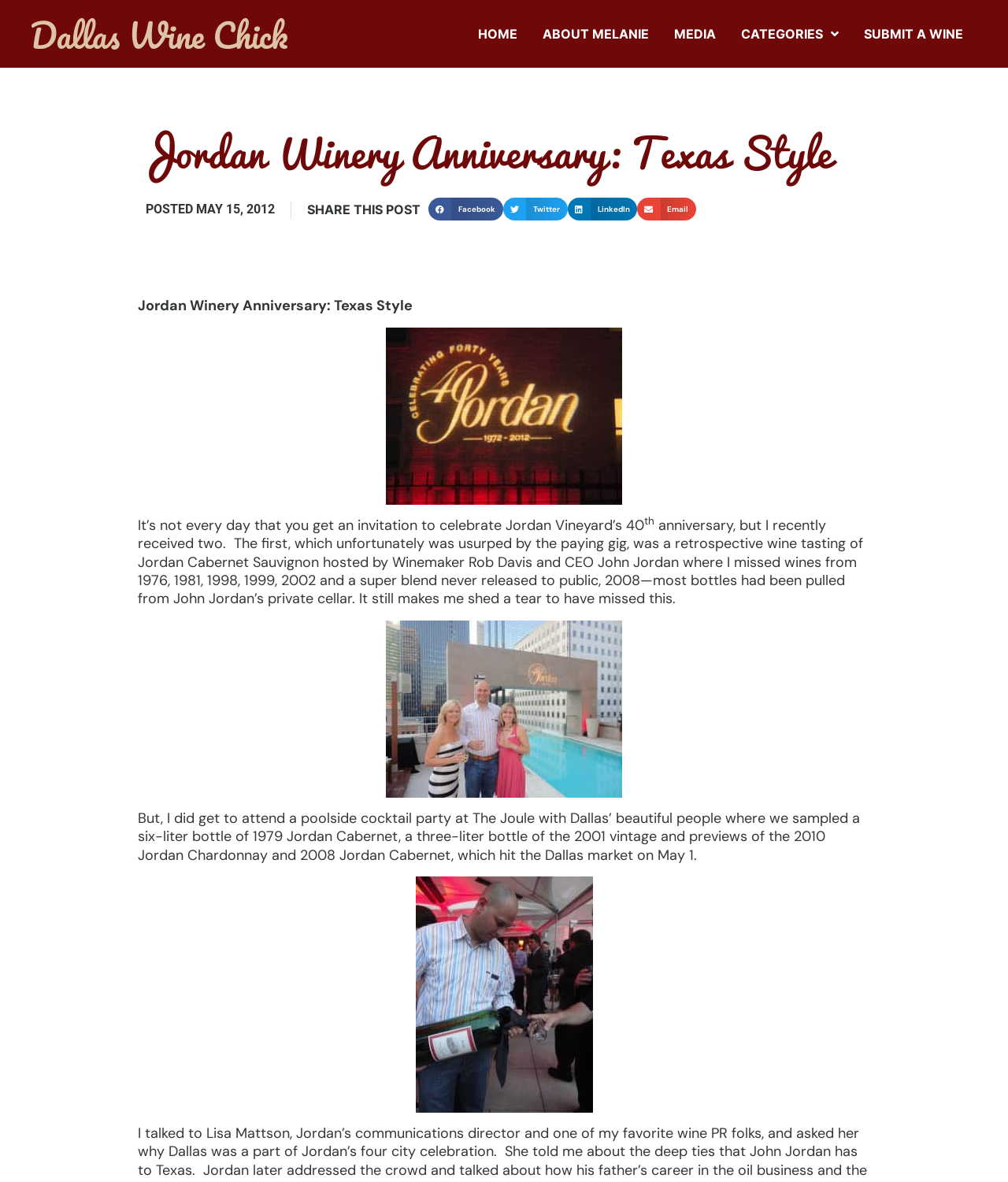Analyze the image and deliver a detailed answer to the question: What is the name of the winery being celebrated?

The webpage is about Jordan Winery's 40th anniversary, and the text mentions 'Jordan Vineyard's 40' in the description, indicating that the winery being celebrated is Jordan Vineyard.